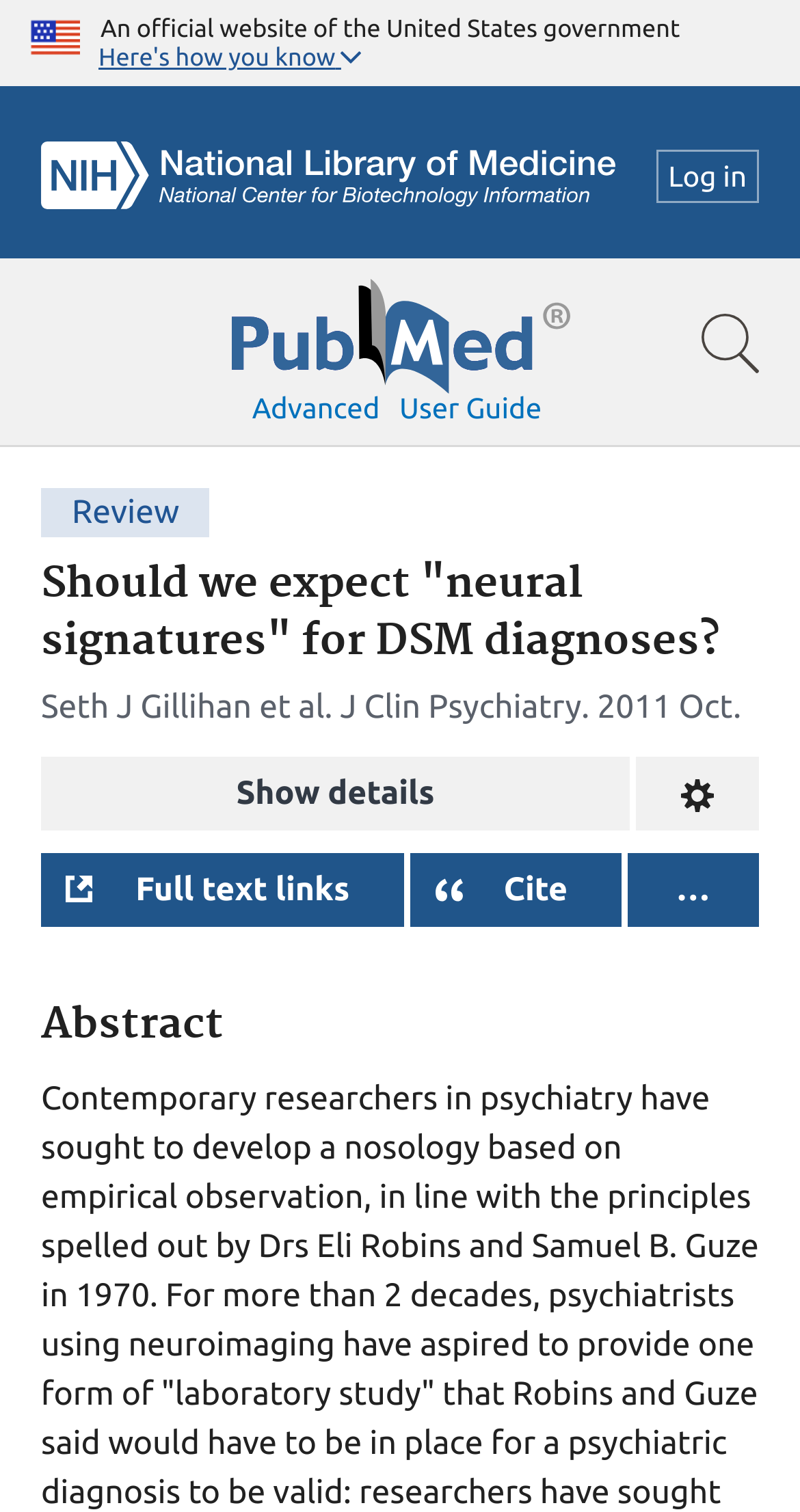Kindly determine the bounding box coordinates for the area that needs to be clicked to execute this instruction: "Search for a term".

[0.0, 0.171, 1.0, 0.296]